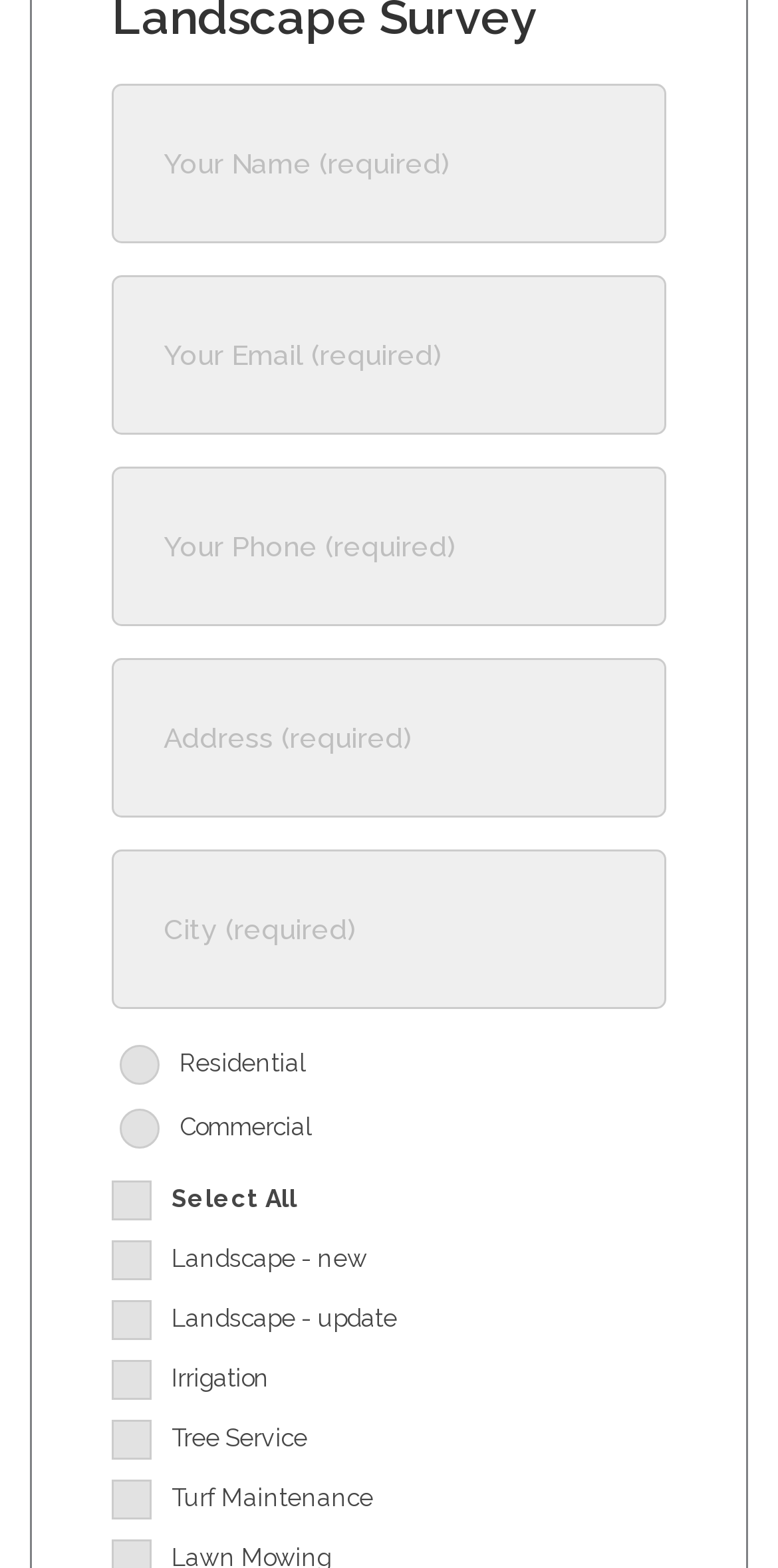Please find the bounding box coordinates in the format (top-left x, top-left y, bottom-right x, bottom-right y) for the given element description. Ensure the coordinates are floating point numbers between 0 and 1. Description: name="input_2" placeholder="Your Email (required)"

[0.144, 0.175, 0.856, 0.277]